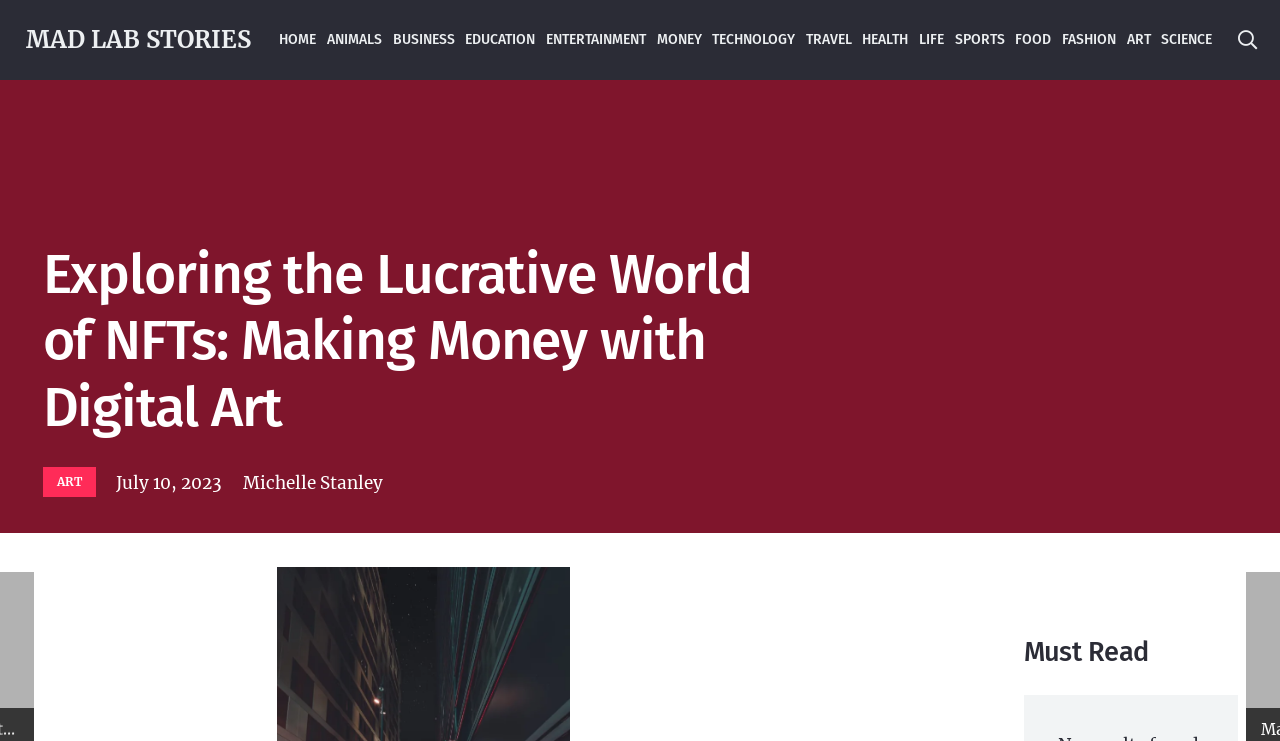Using the details in the image, give a detailed response to the question below:
What is the name of the author of the current article?

The name of the author of the current article can be determined by looking at the link 'Michelle Stanley' which is located below the main heading 'Exploring the Lucrative World of NFTs: Making Money with Digital Art' and above the time element 'July 10, 2023'. This suggests that Michelle Stanley is the author of the article.